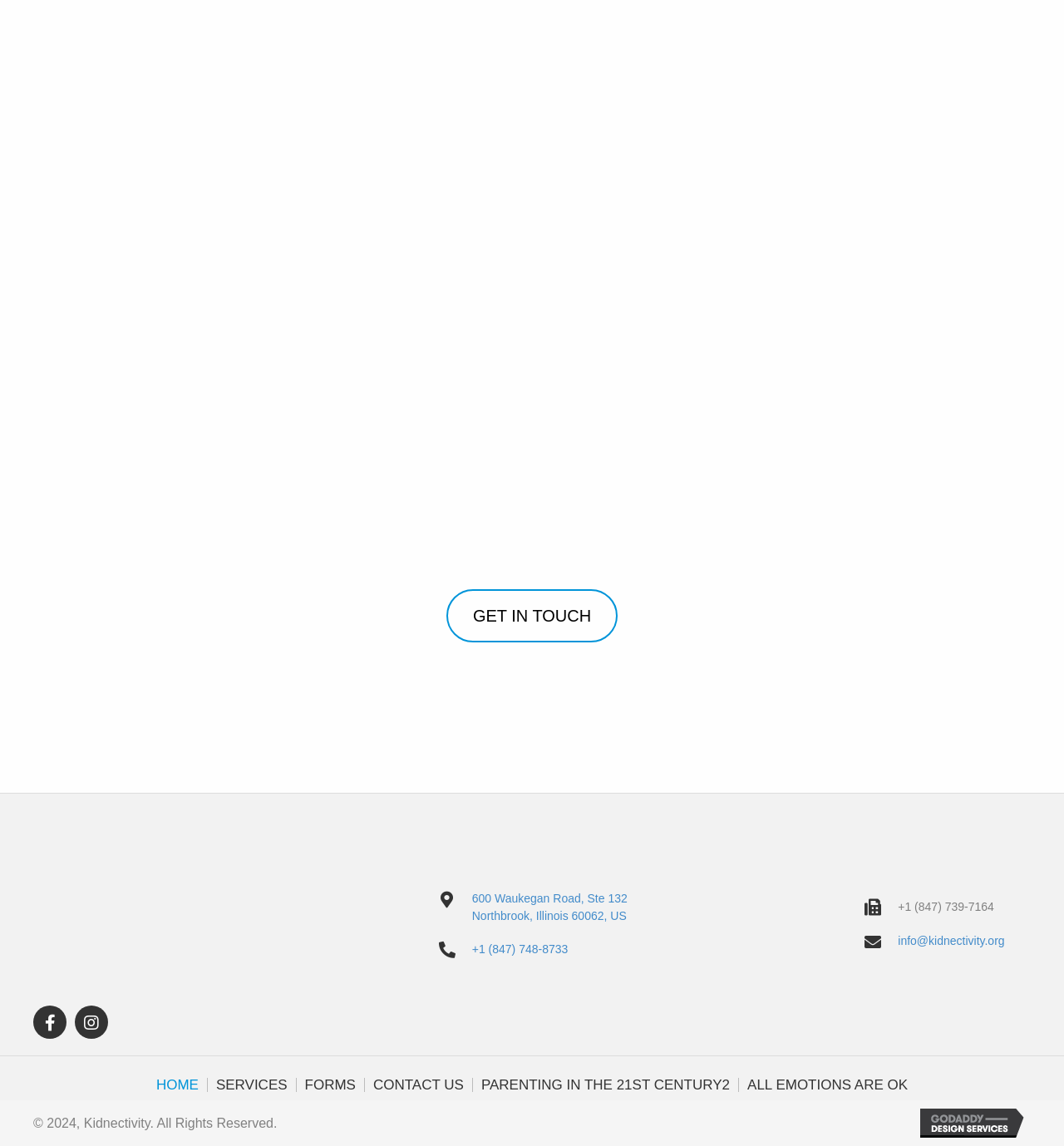Bounding box coordinates are given in the format (top-left x, top-left y, bottom-right x, bottom-right y). All values should be floating point numbers between 0 and 1. Provide the bounding box coordinate for the UI element described as: Miaclarisonicdiscount.com

None